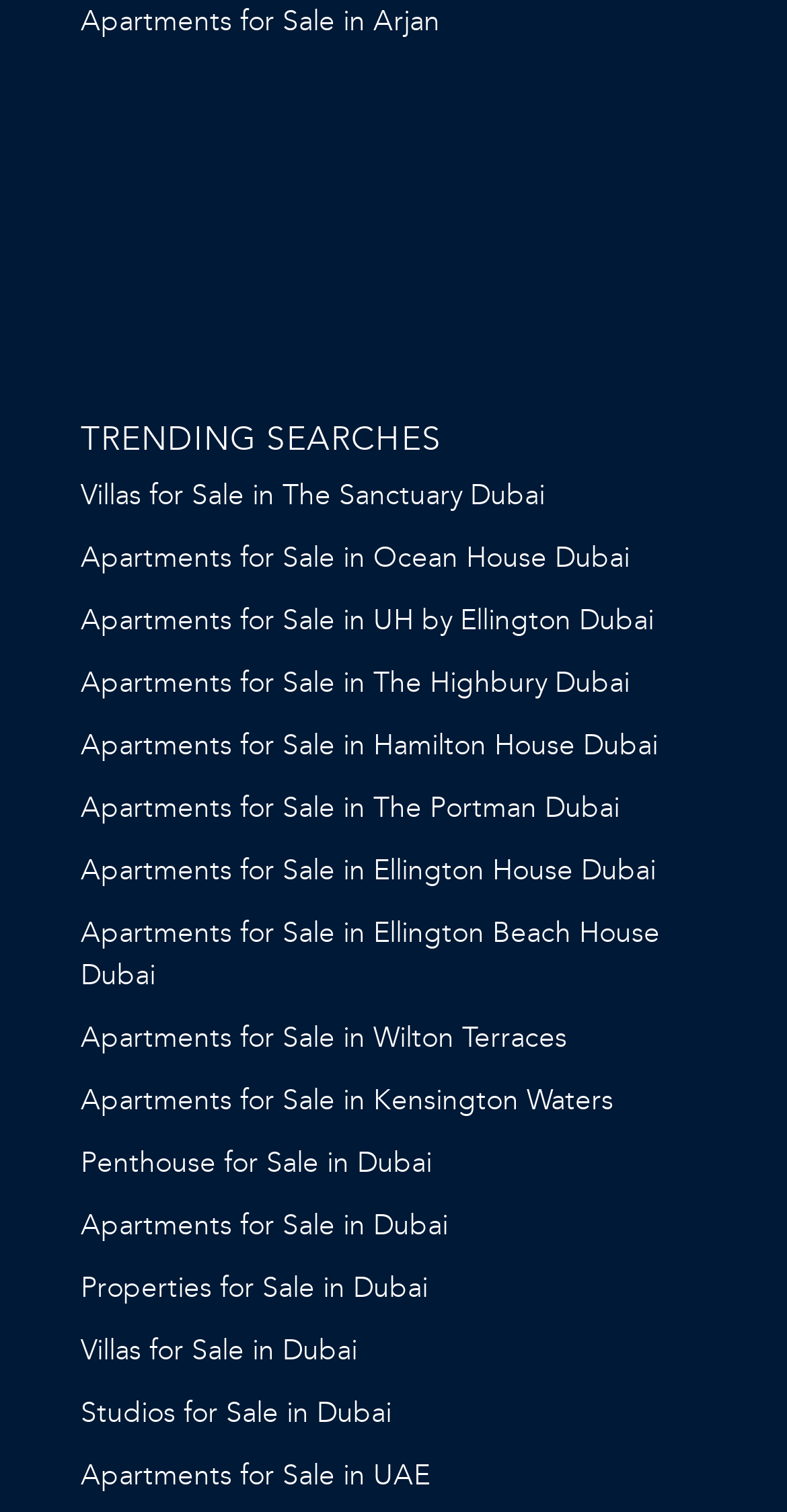Use a single word or phrase to answer the question:
Is there a link to penthouse for sale?

Yes